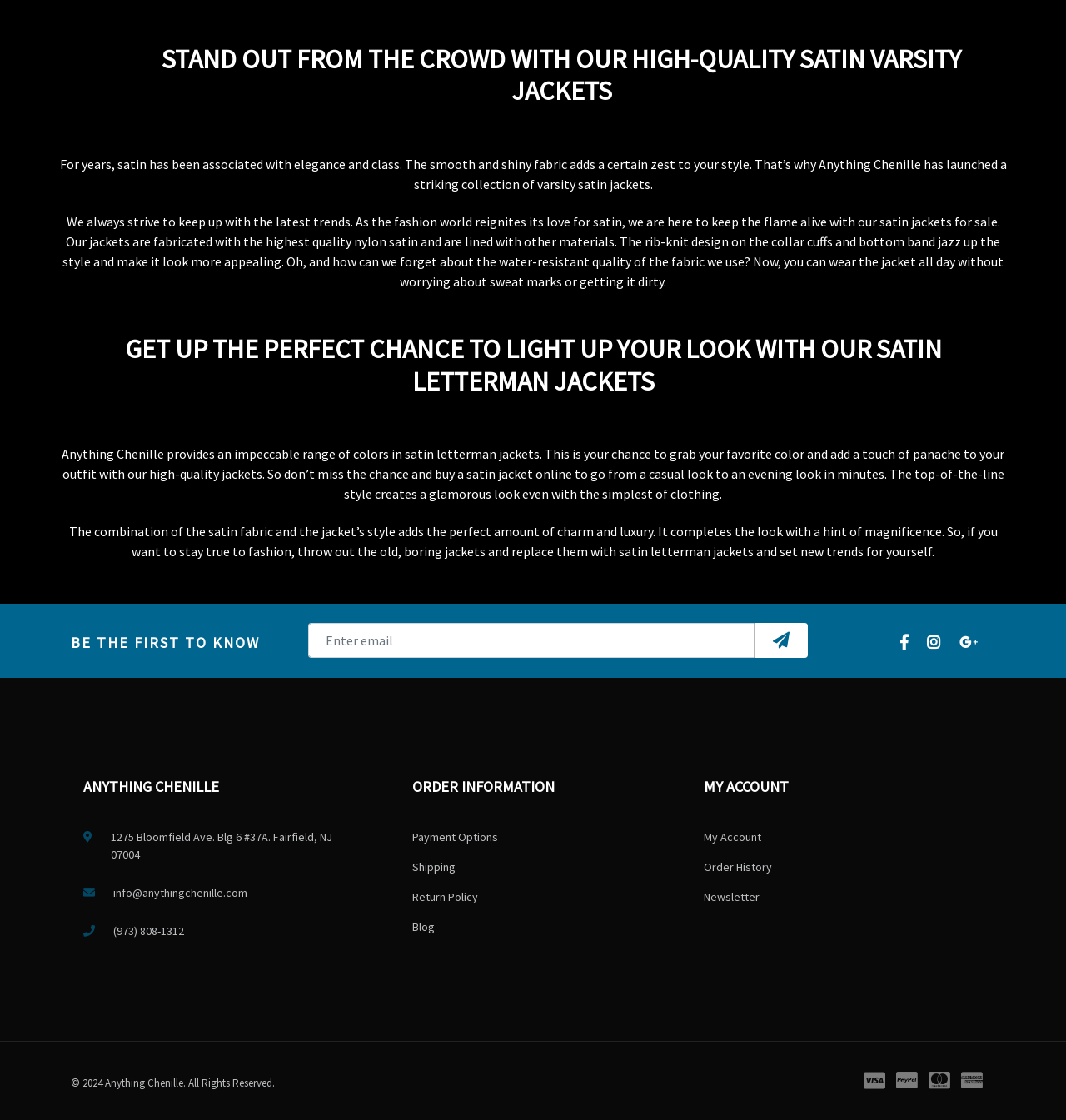Kindly determine the bounding box coordinates of the area that needs to be clicked to fulfill this instruction: "View payment options".

[0.387, 0.741, 0.467, 0.754]